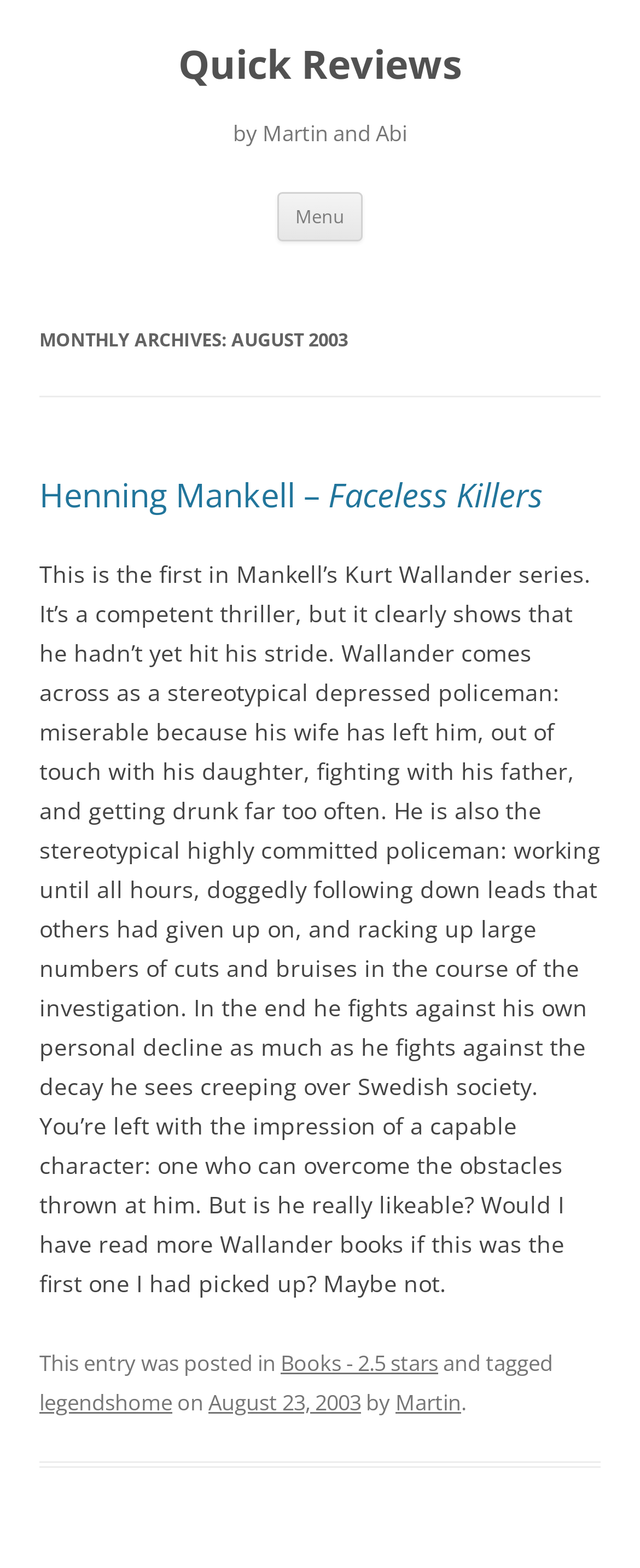Please find the bounding box coordinates in the format (top-left x, top-left y, bottom-right x, bottom-right y) for the given element description. Ensure the coordinates are floating point numbers between 0 and 1. Description: Menu

[0.433, 0.122, 0.567, 0.153]